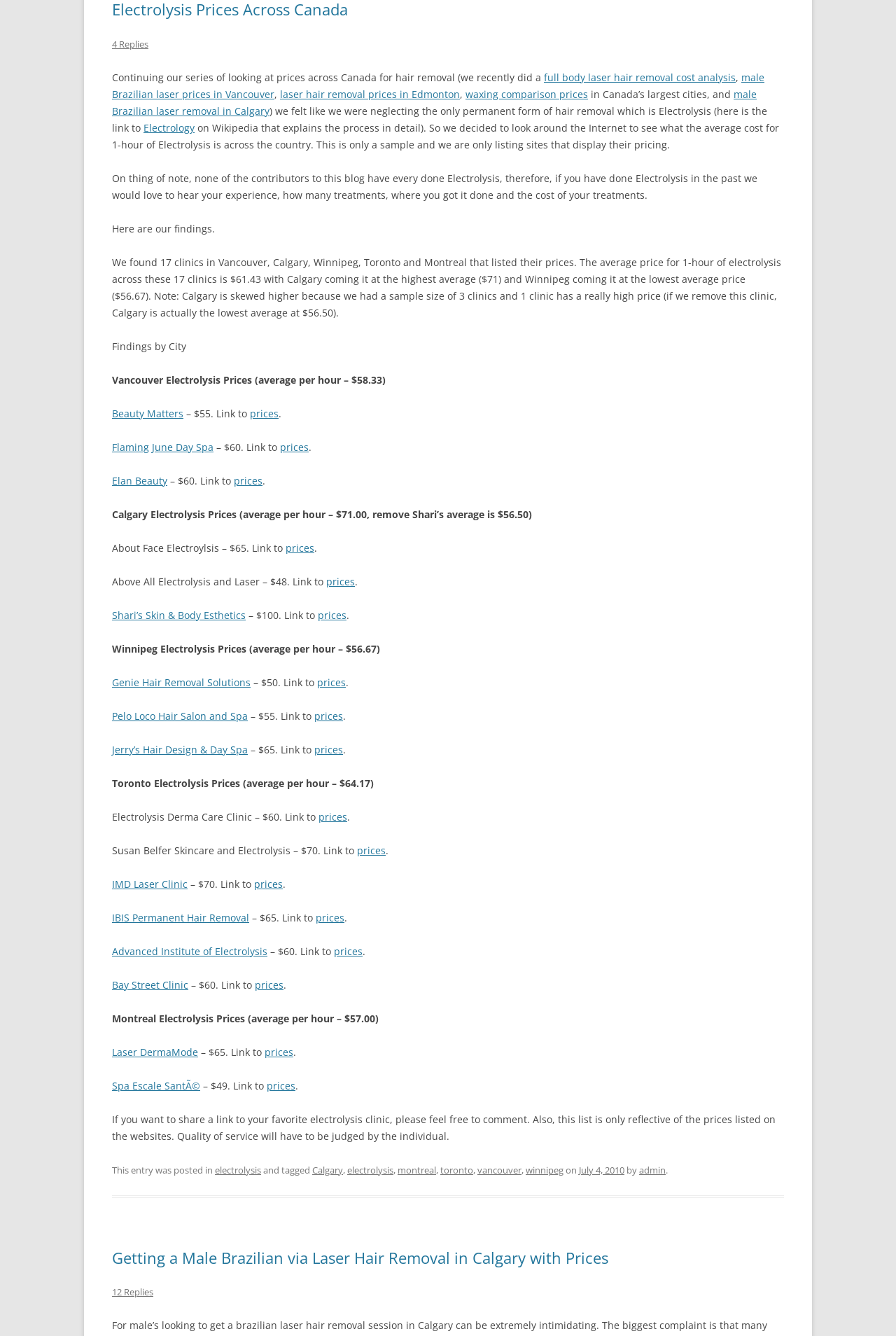How many clinics were found in Winnipeg that listed their prices?
Provide a detailed answer to the question using information from the image.

The text does not explicitly state the number of clinics found in Winnipeg, but it lists three clinics: Genie Hair Removal Solutions, Pelo Loco Hair Salon and Spa, and Jerry's Hair Design & Day Spa.